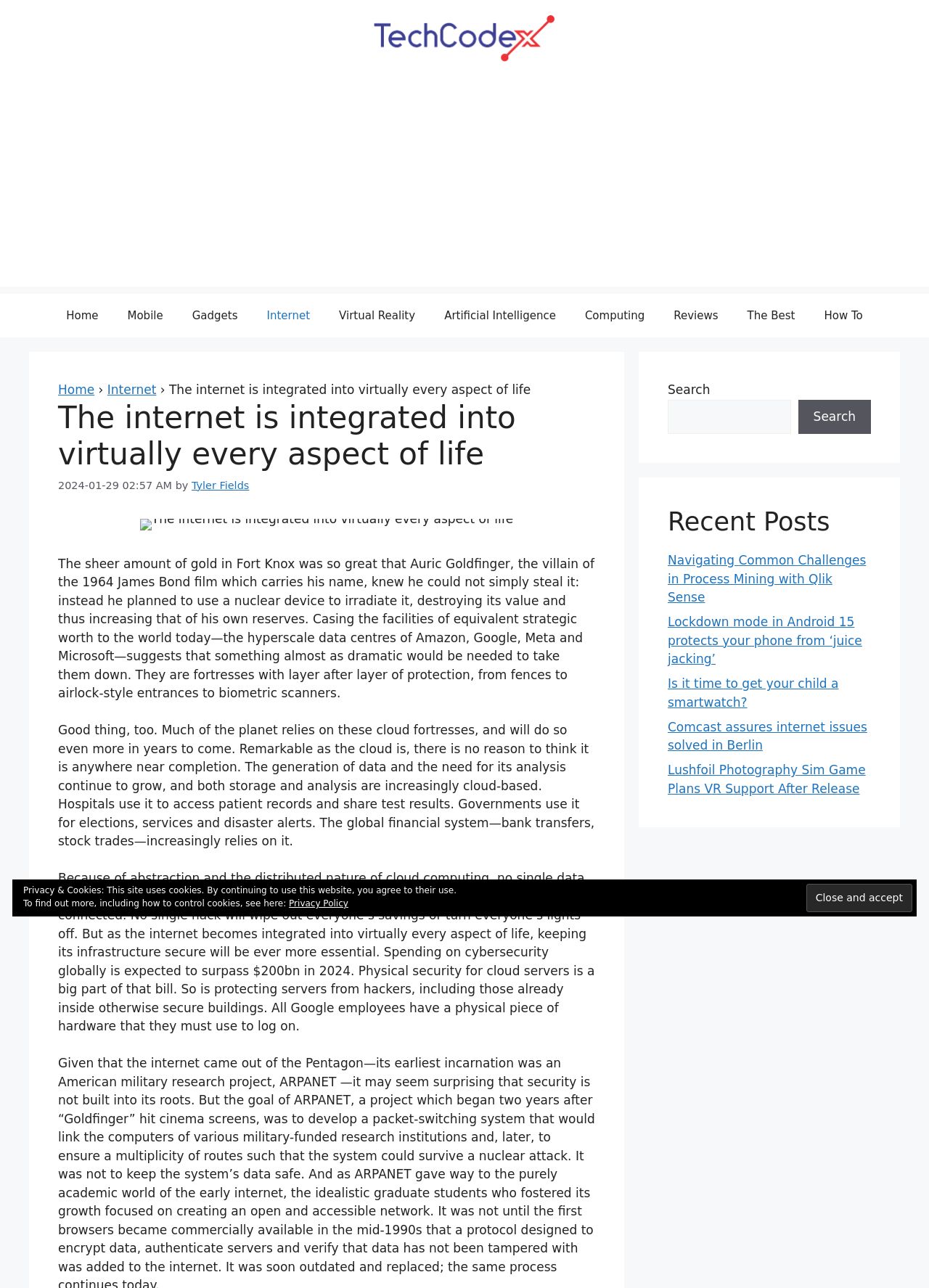Identify and provide the bounding box coordinates of the UI element described: "Tyler Fields". The coordinates should be formatted as [left, top, right, bottom], with each number being a float between 0 and 1.

[0.206, 0.372, 0.268, 0.381]